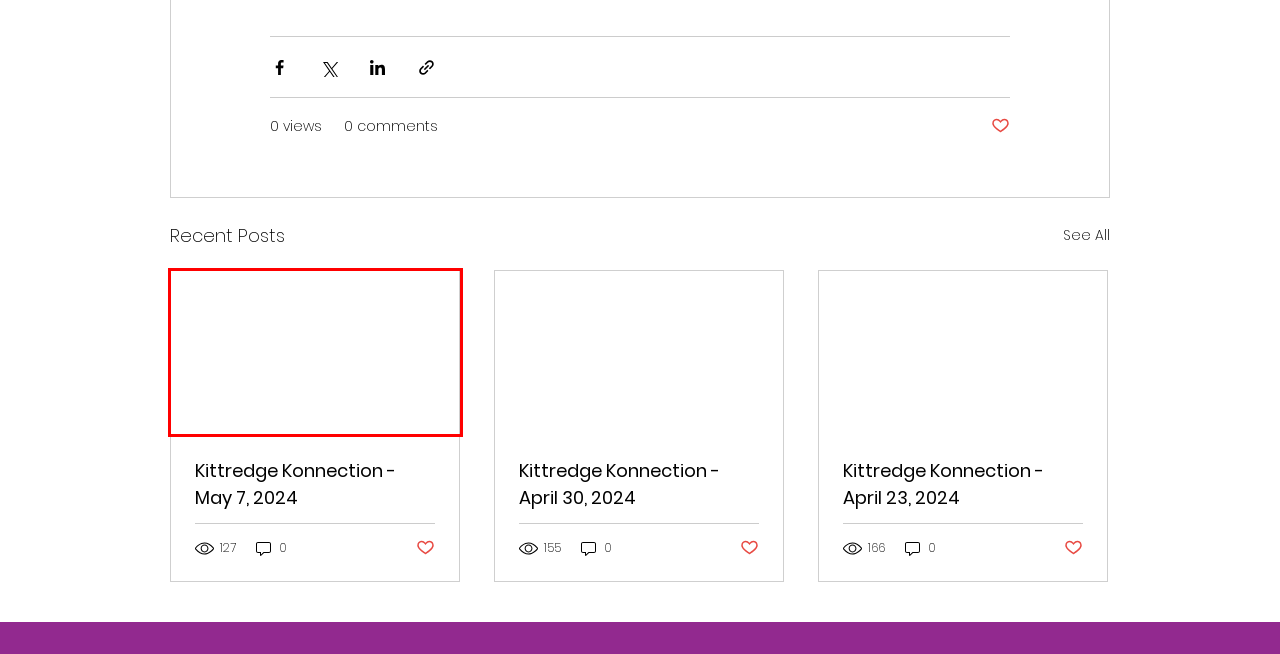Review the screenshot of a webpage that includes a red bounding box. Choose the webpage description that best matches the new webpage displayed after clicking the element within the bounding box. Here are the candidates:
A. Kittredge Konnection - May 7, 2024
B. Website Builder - Create a Free Website Today | Wix.com
C. Konnection | Kittredge School
D. Current Parents | Kittredge School
E. Curriculum | Kittredge School
F. Kittredge Konnection - April 30, 2024
G. Kittredge Konnection - April 23, 2024
H. Testimonials | Kittredge School

A